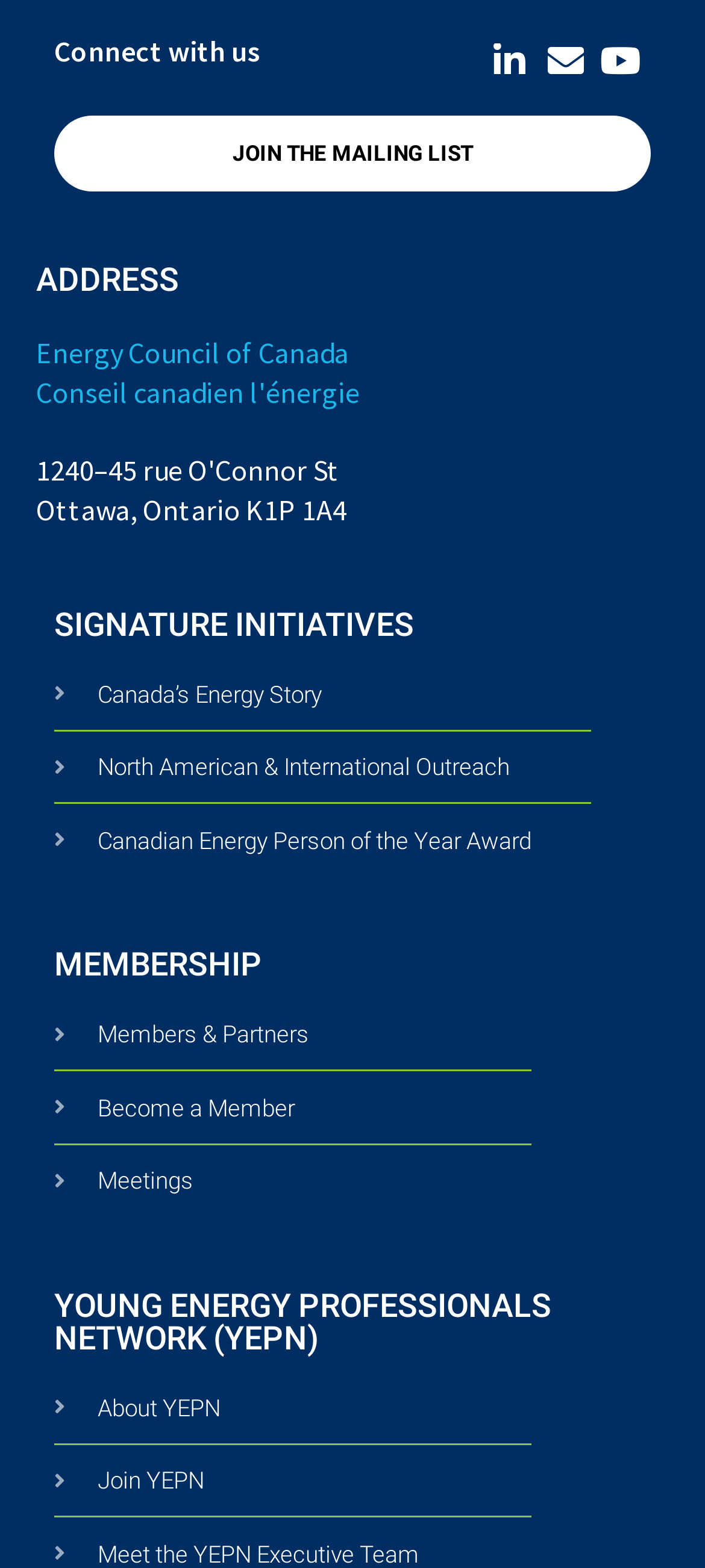Identify the bounding box coordinates for the element that needs to be clicked to fulfill this instruction: "Connect with us on social media". Provide the coordinates in the format of four float numbers between 0 and 1: [left, top, right, bottom].

[0.682, 0.028, 0.759, 0.051]